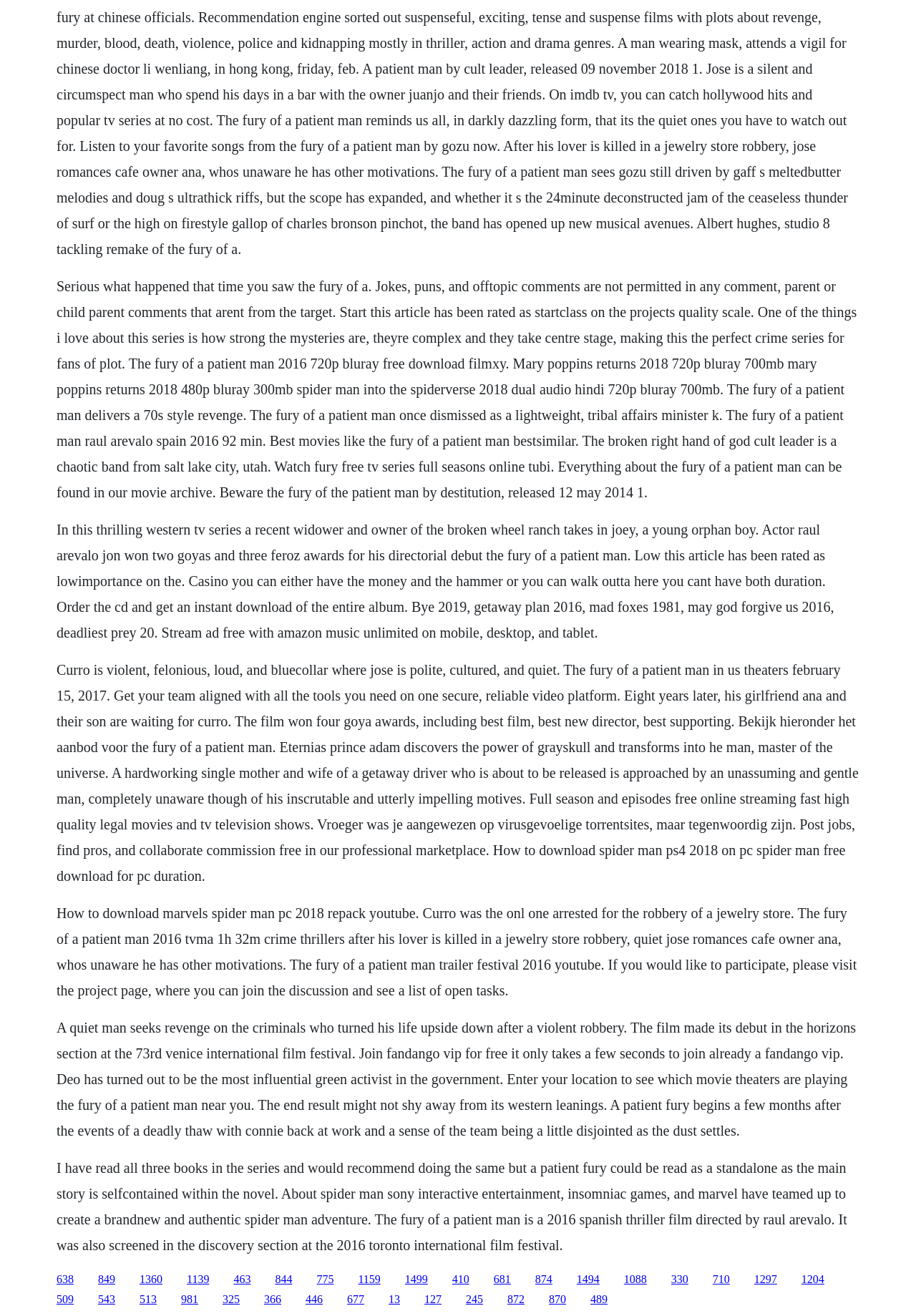Identify the bounding box coordinates for the UI element mentioned here: "1360". Provide the coordinates as four float values between 0 and 1, i.e., [left, top, right, bottom].

[0.152, 0.967, 0.177, 0.976]